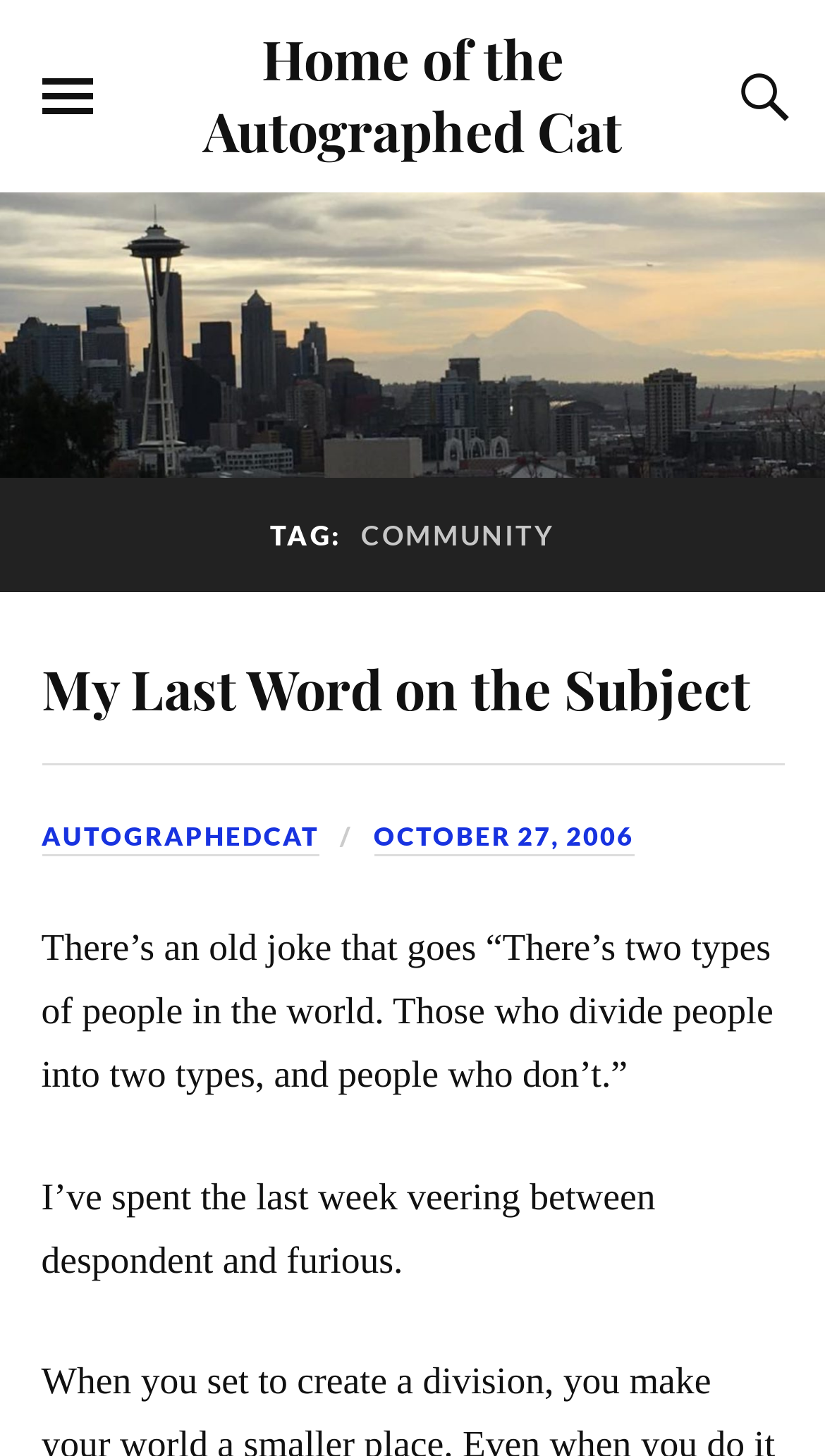Please find the bounding box coordinates (top-left x, top-left y, bottom-right x, bottom-right y) in the screenshot for the UI element described as follows: October 27, 2006

[0.453, 0.564, 0.768, 0.589]